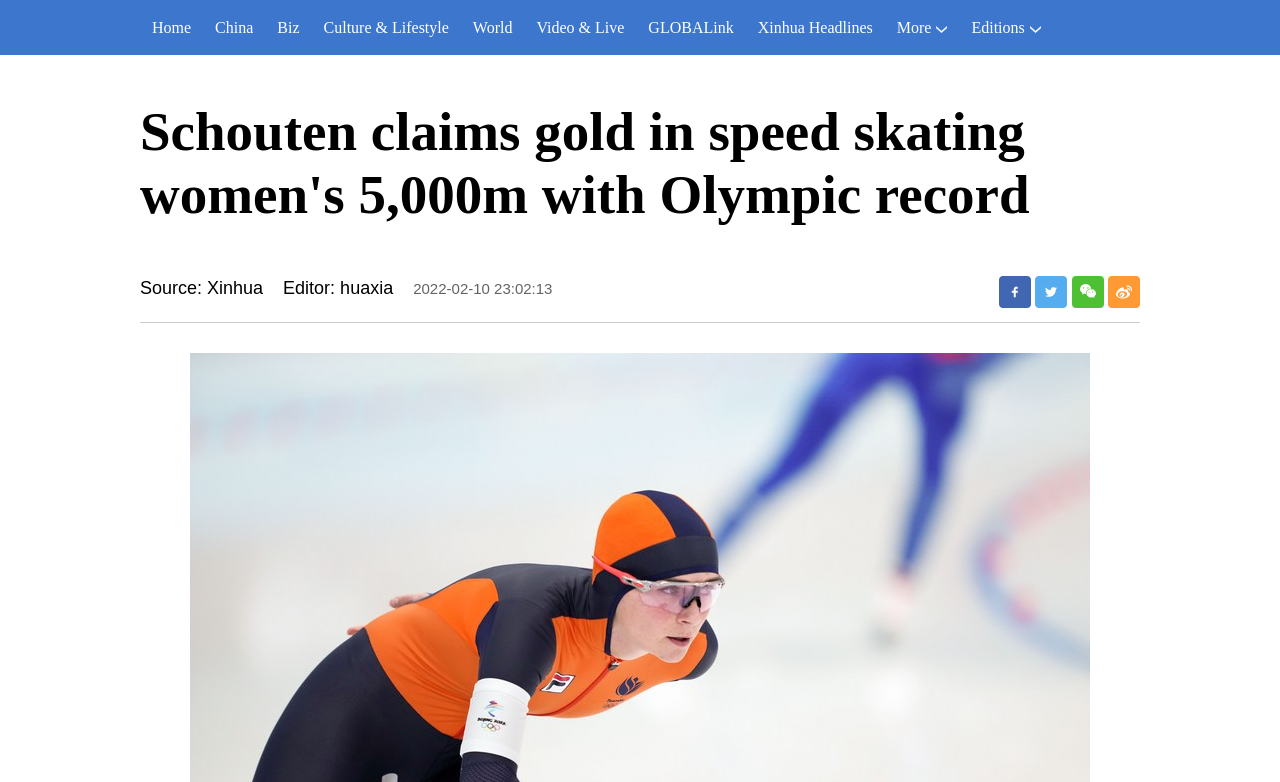What is the category of the 'Culture & Lifestyle' link?
Please provide a comprehensive answer based on the visual information in the image.

I determined that the 'Culture & Lifestyle' link is a category by looking at its location among other links at the top of the webpage, which appear to be categories or sections of the website.